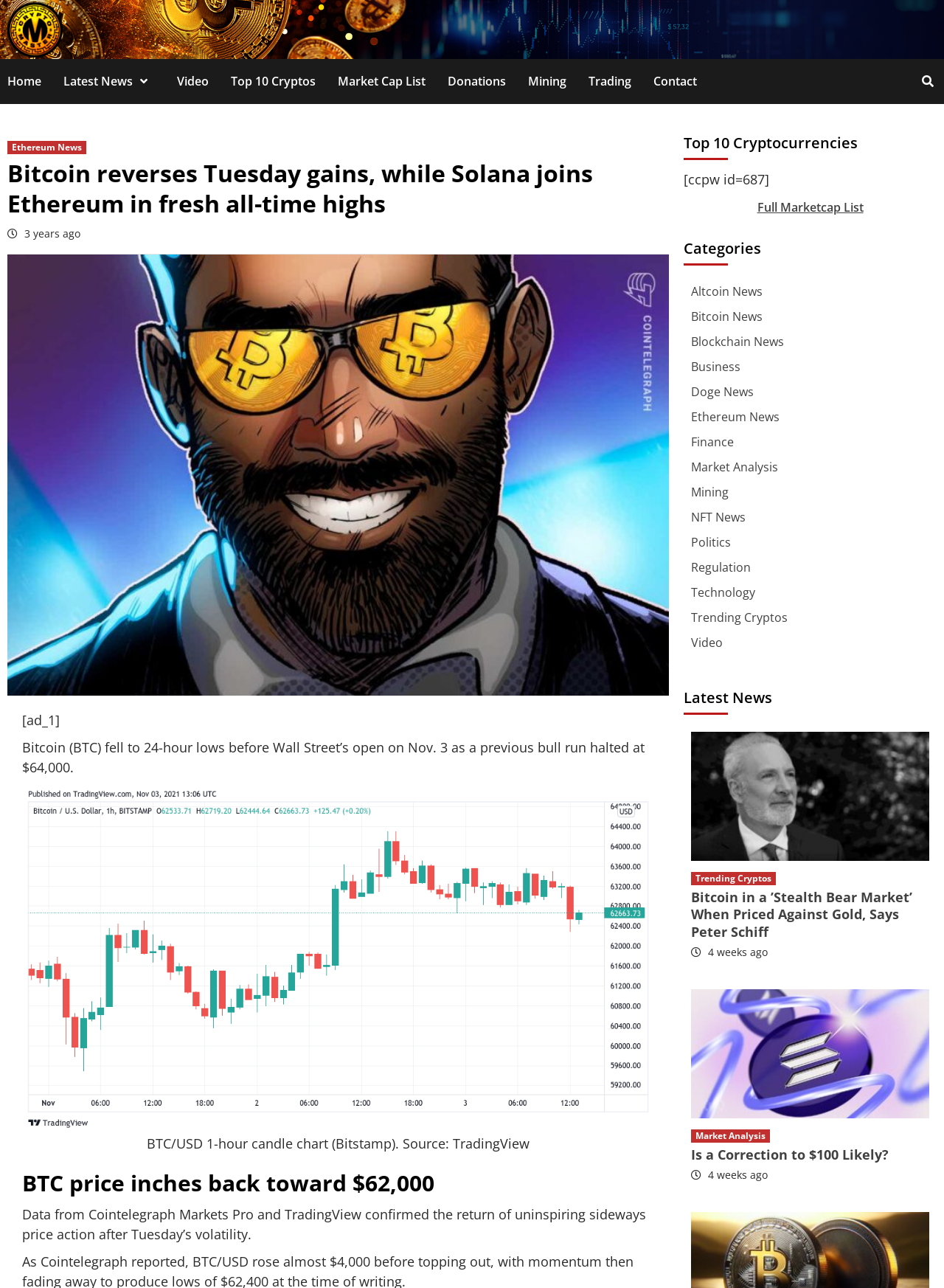Can you locate the main headline on this webpage and provide its text content?

Bitcoin reverses Tuesday gains, while Solana joins Ethereum in fresh all-time highs